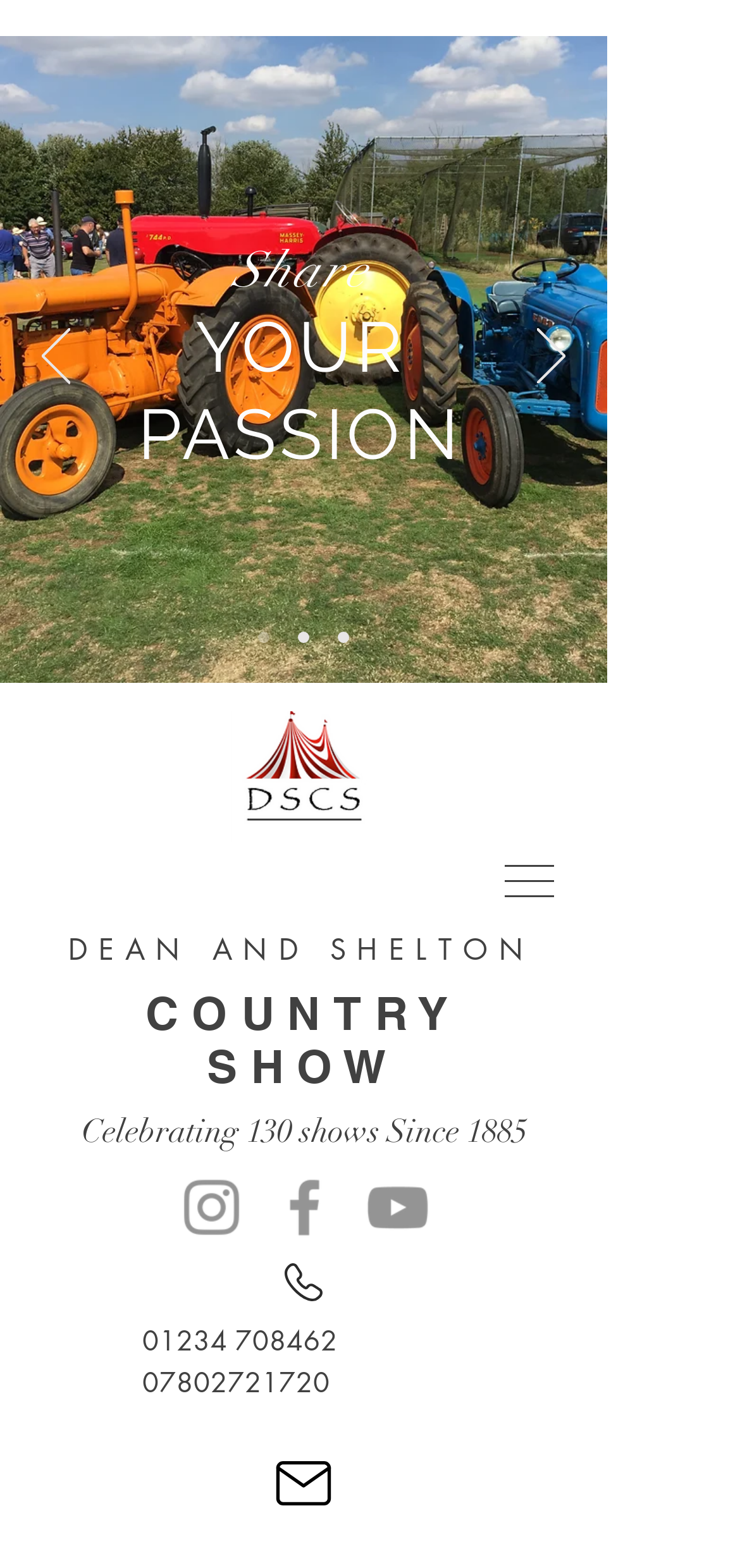Pinpoint the bounding box coordinates of the element that must be clicked to accomplish the following instruction: "Open Instagram". The coordinates should be in the format of four float numbers between 0 and 1, i.e., [left, top, right, bottom].

[0.236, 0.746, 0.336, 0.794]